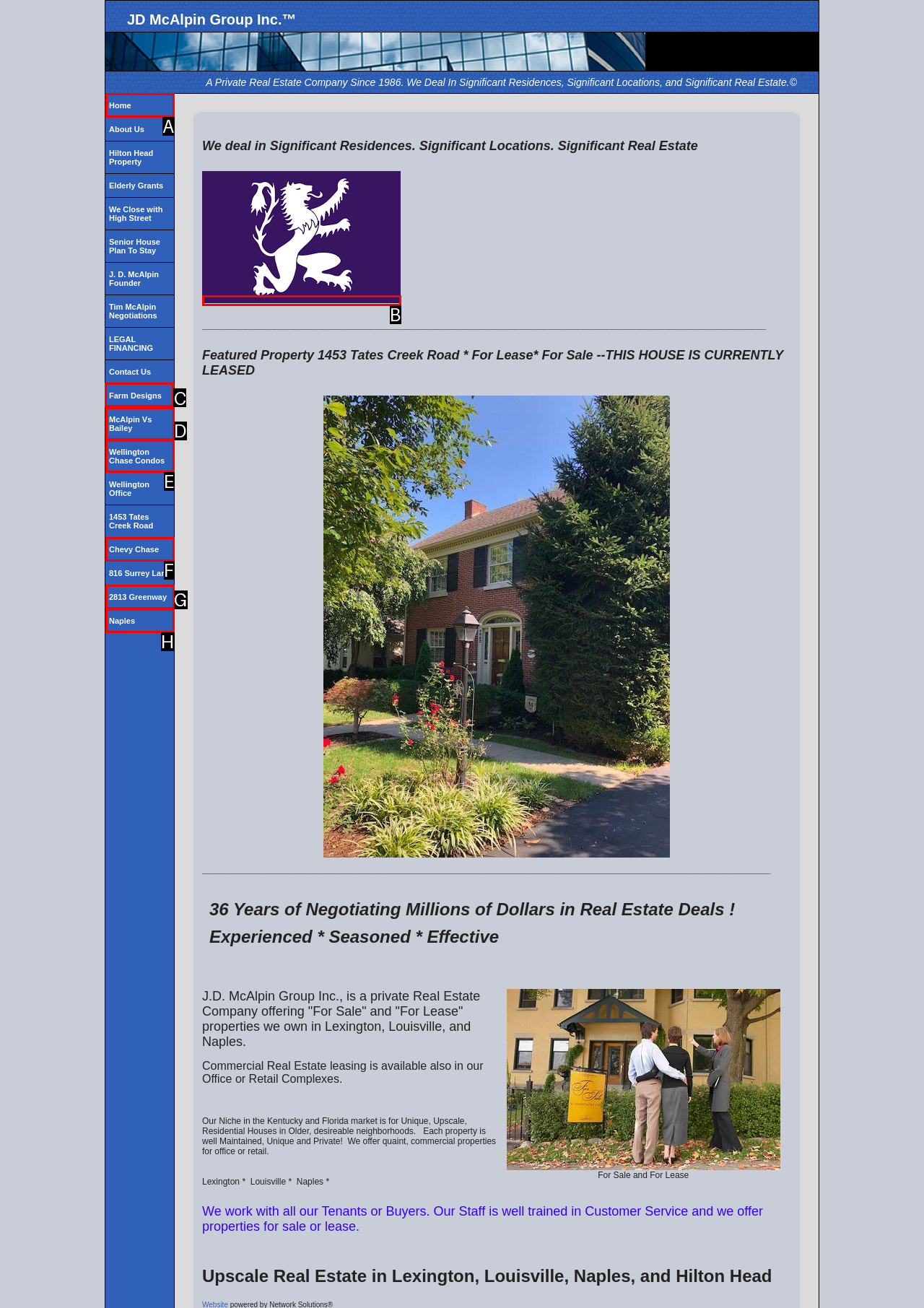Tell me which letter corresponds to the UI element that will allow you to Explore Farm Designs. Answer with the letter directly.

C